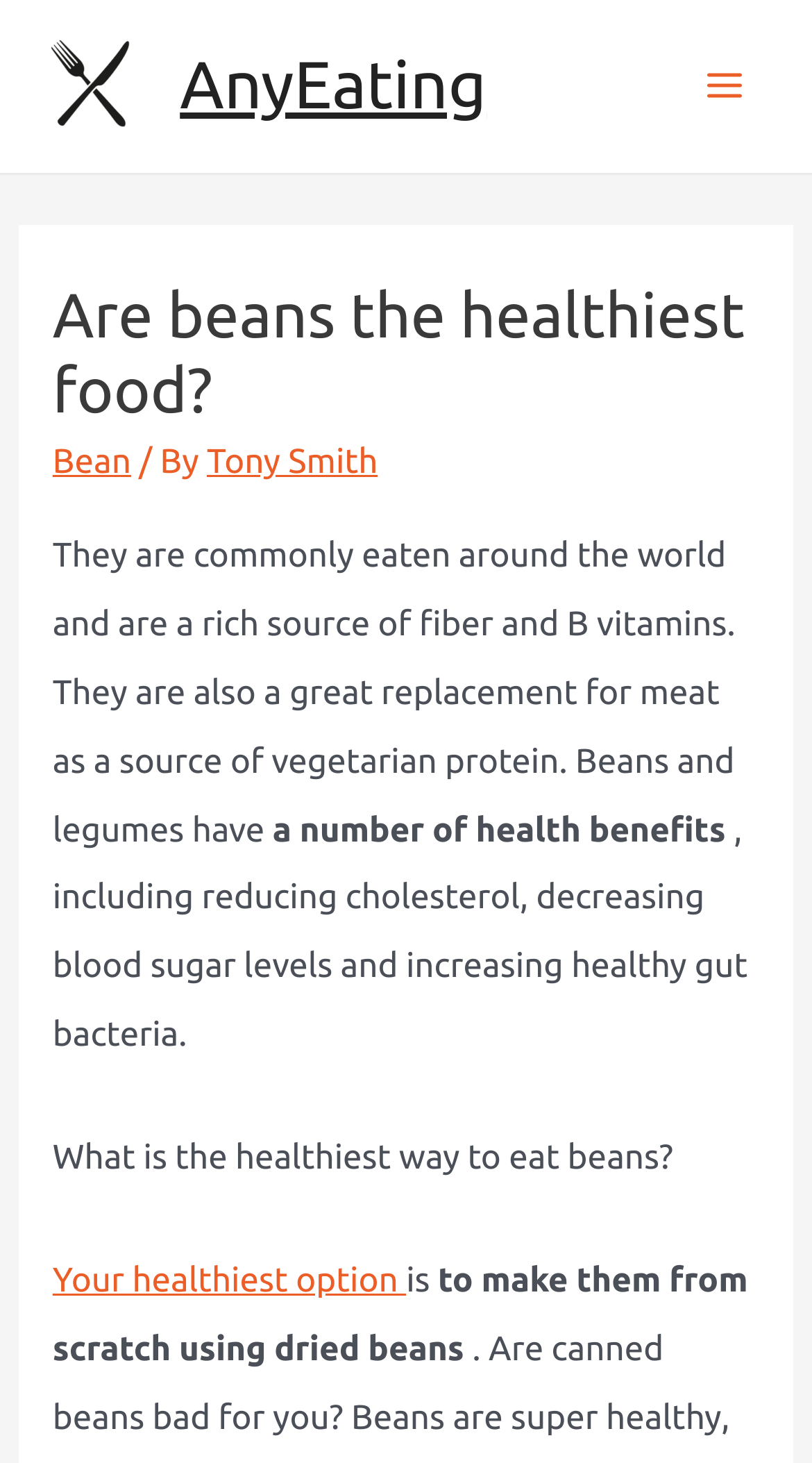Determine the title of the webpage and give its text content.

Are beans the healthiest food?